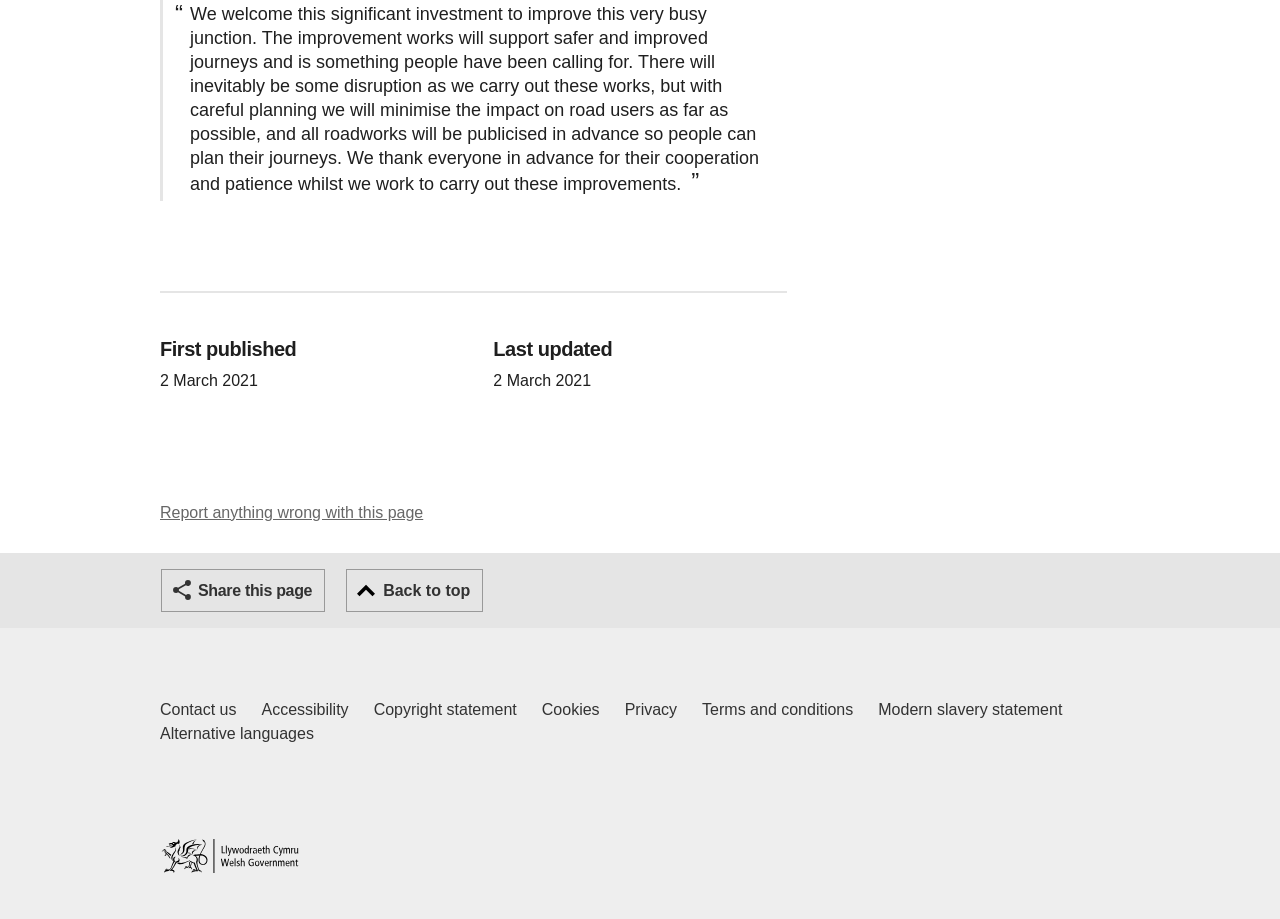Determine the bounding box coordinates of the region that needs to be clicked to achieve the task: "Click on the 'HOME' link".

None